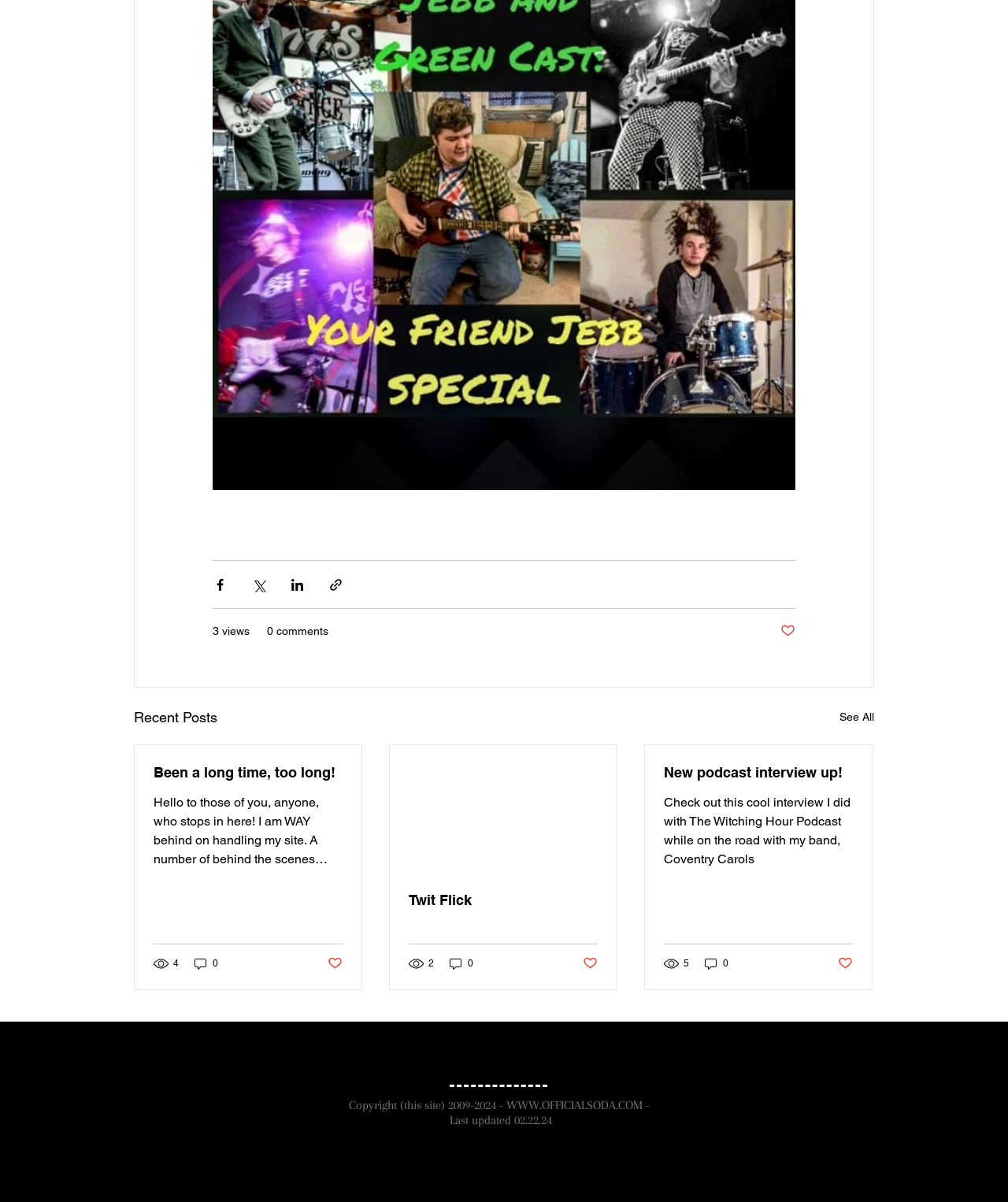Kindly respond to the following question with a single word or a brief phrase: 
What is the copyright information at the bottom of the page?

Copyright 2009-2024